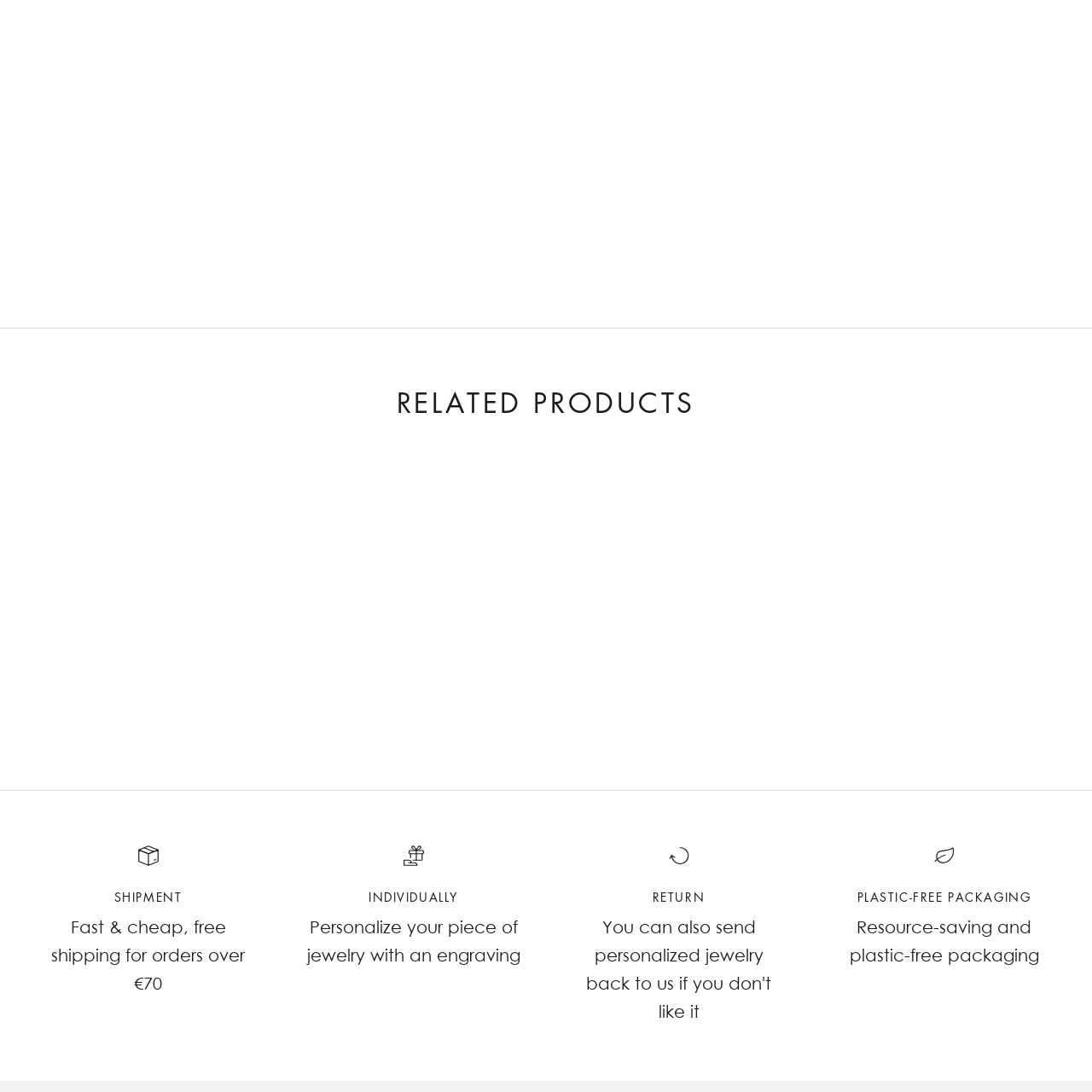Offer a detailed explanation of the elements found within the defined red outline.

The image showcases a beautifully crafted gold bracelet adorned with a pink glass bead, highlighting a lovely balance of elegance and charm. This piece, featured in the "RELATED PRODUCTS" section, is designed to complement various styles, making it a versatile addition to any jewelry collection. With its delicate design, it’s perfect for gifting on special occasions or simply to treat oneself. The bracelet is available for a sale price starting from €24.90, emphasizing its accessibility for those looking to indulge in quality jewelry without breaking the bank.